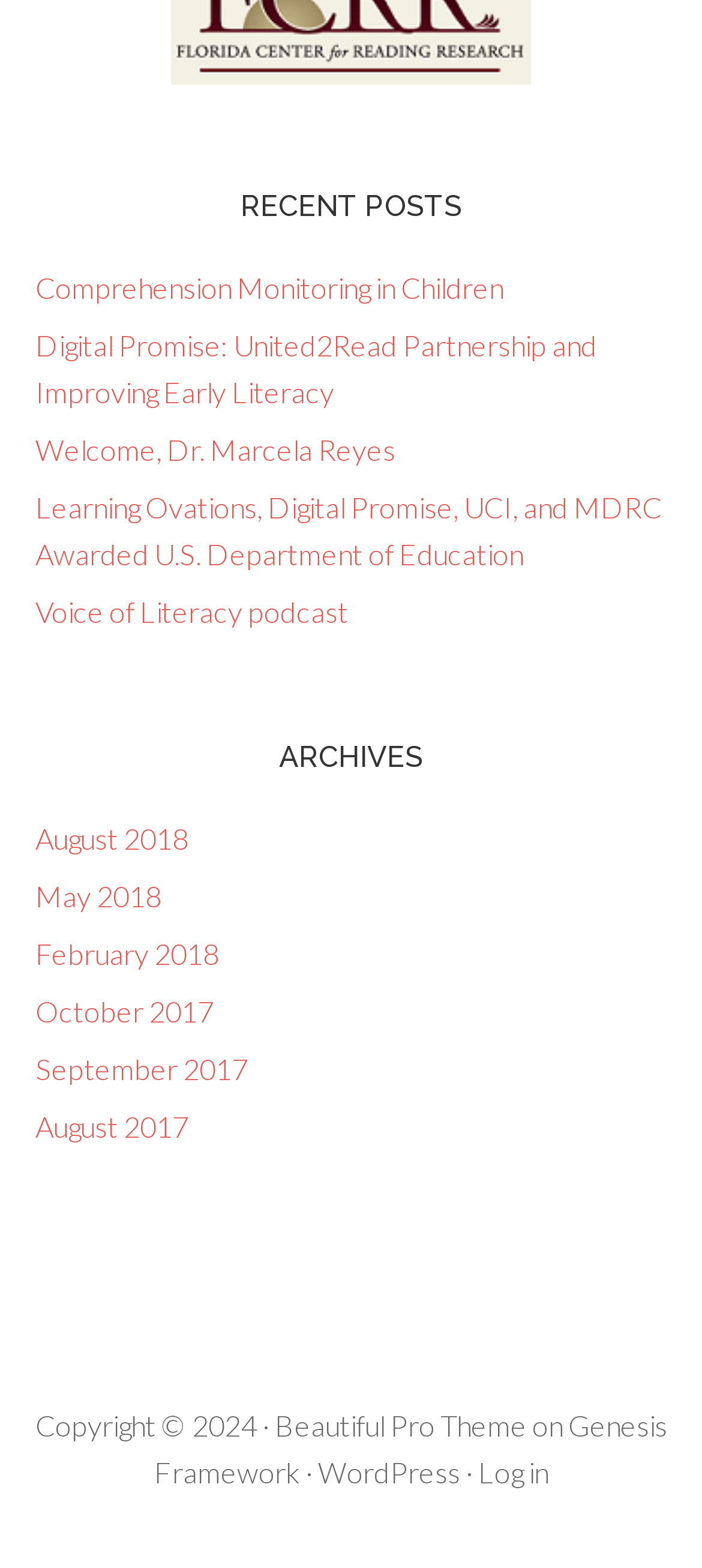Locate the bounding box coordinates of the region to be clicked to comply with the following instruction: "Access archives". The coordinates must be four float numbers between 0 and 1, in the form [left, top, right, bottom].

[0.05, 0.474, 0.95, 0.492]